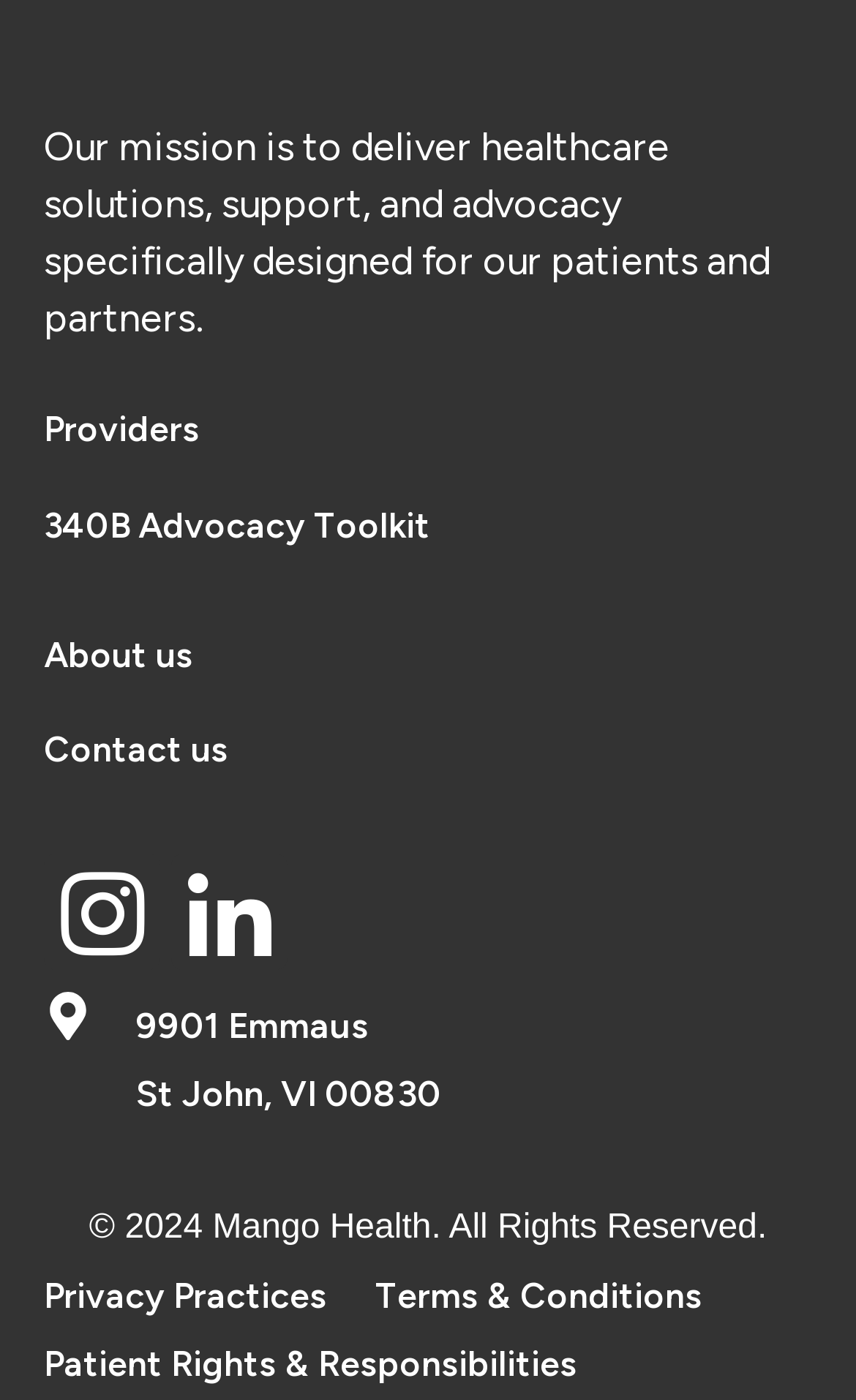Please find the bounding box coordinates of the section that needs to be clicked to achieve this instruction: "Visit 340B Advocacy Toolkit".

[0.051, 0.341, 0.503, 0.409]